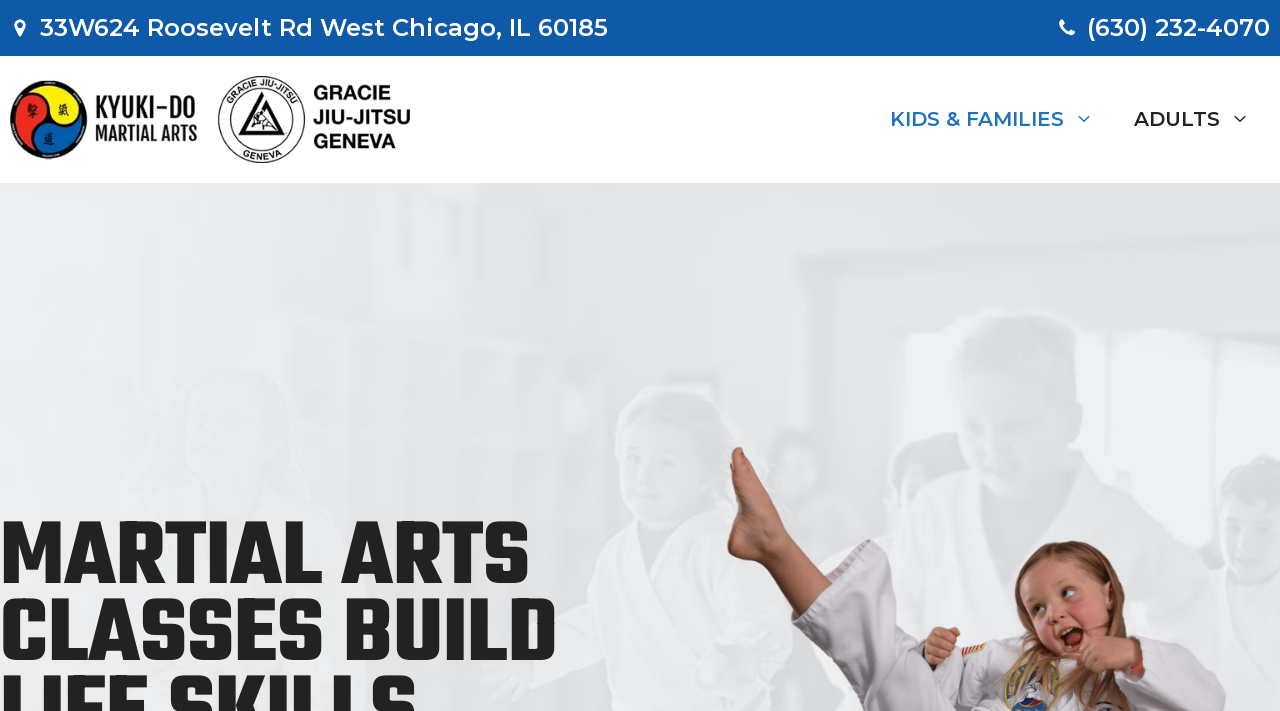Write a detailed summary of the webpage.

The webpage is about Kyuki-Do Martial Arts of Geneva, specifically promoting their Pre-Kyuki-Do Martial Arts classes for kids aged 3-6. 

At the top left of the page, there is a map marker image, followed by a link displaying the address "33W624 Roosevelt Rd West Chicago, IL 60185". On the top right, there is a phone image accompanied by a link showing the phone number "(630) 232-4070". 

Below these elements, there is a banner section that spans the entire width of the page. Within this section, there is a link to "Kyuki-Do Martial Arts of Geneva, Inc." accompanied by an image of the same name. 

To the right of the banner section, there is a primary navigation menu with two links: "KIDS & FAMILIES" and "ADULTS".